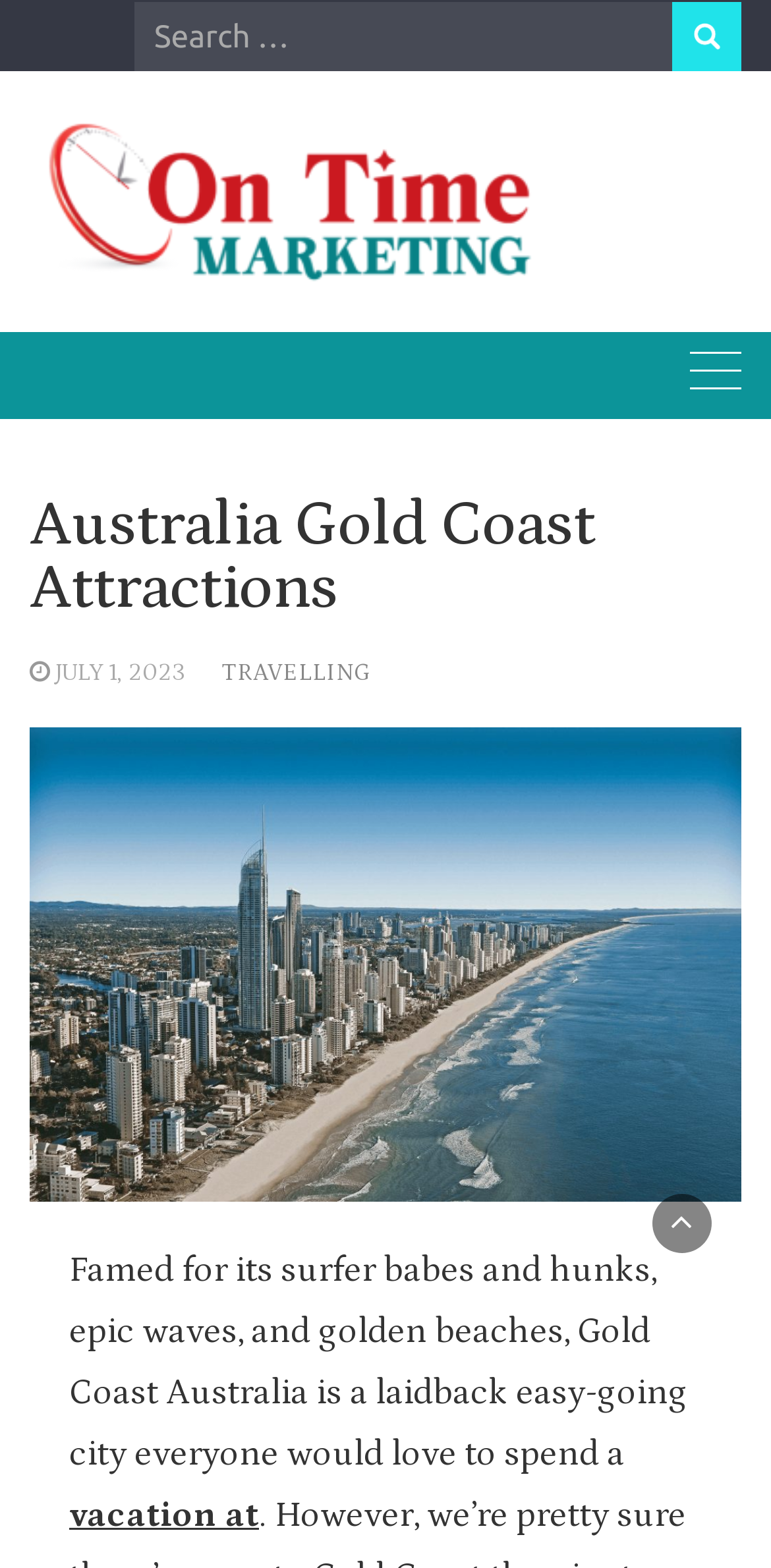Is the primary menu expanded?
Please look at the screenshot and answer in one word or a short phrase.

No